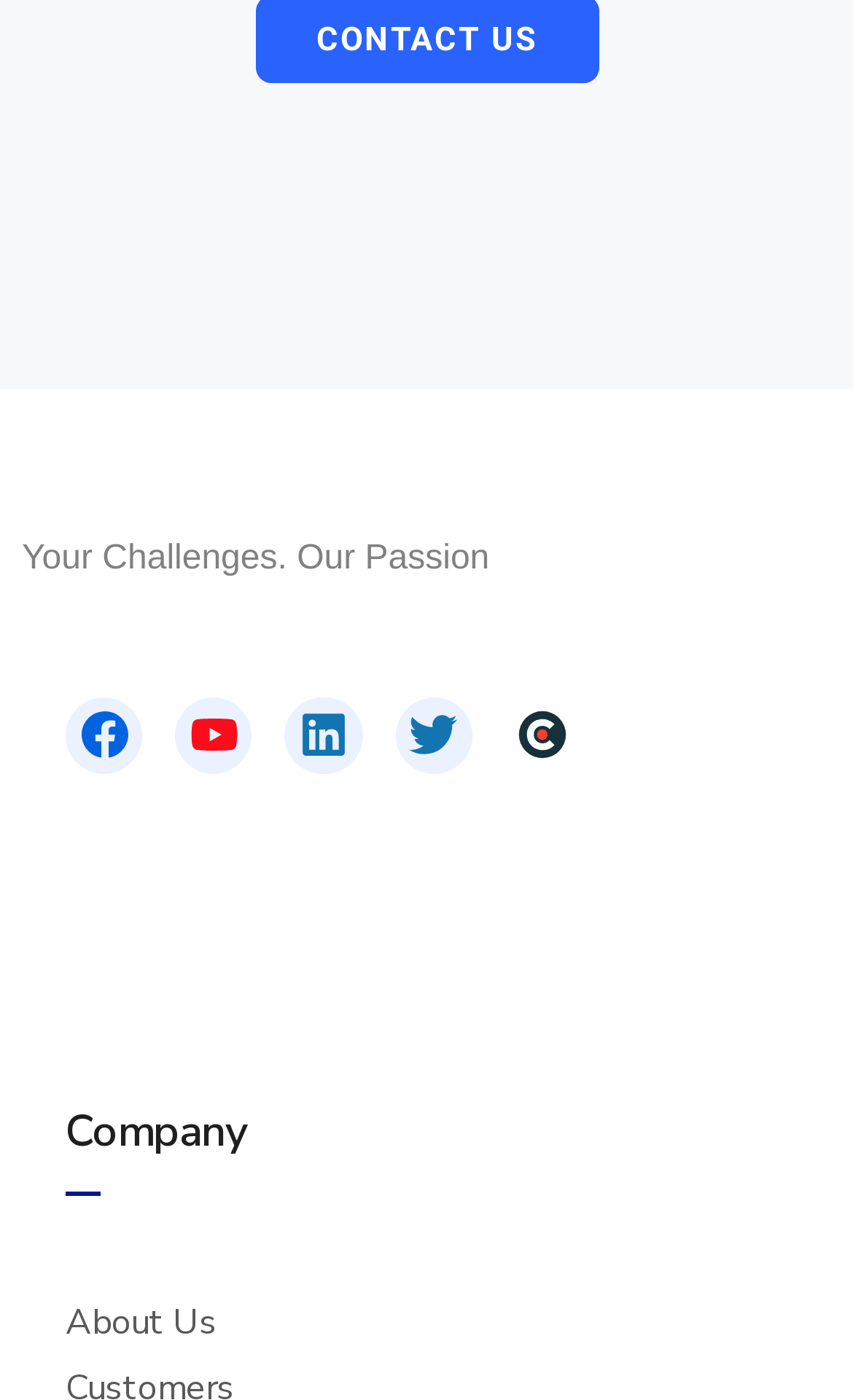Please identify the bounding box coordinates of the region to click in order to complete the task: "Check out the Facebook page". The coordinates must be four float numbers between 0 and 1, specified as [left, top, right, bottom].

[0.077, 0.497, 0.167, 0.552]